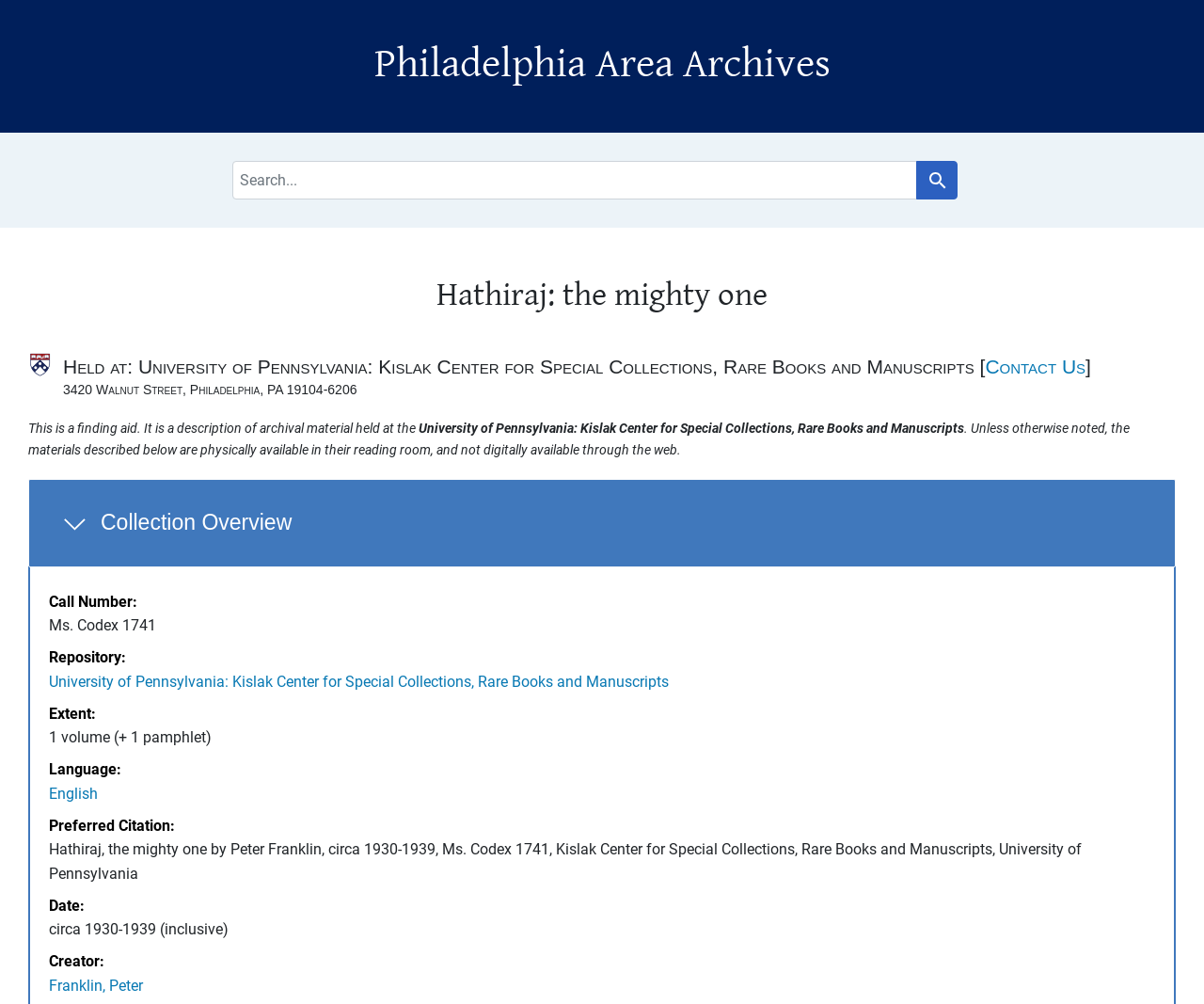From the details in the image, provide a thorough response to the question: What is the language of the collection?

I found the answer by looking at the description list detail element with the text 'English' which is located under the 'Collection Overview' section, indicating that the language of the collection is English.